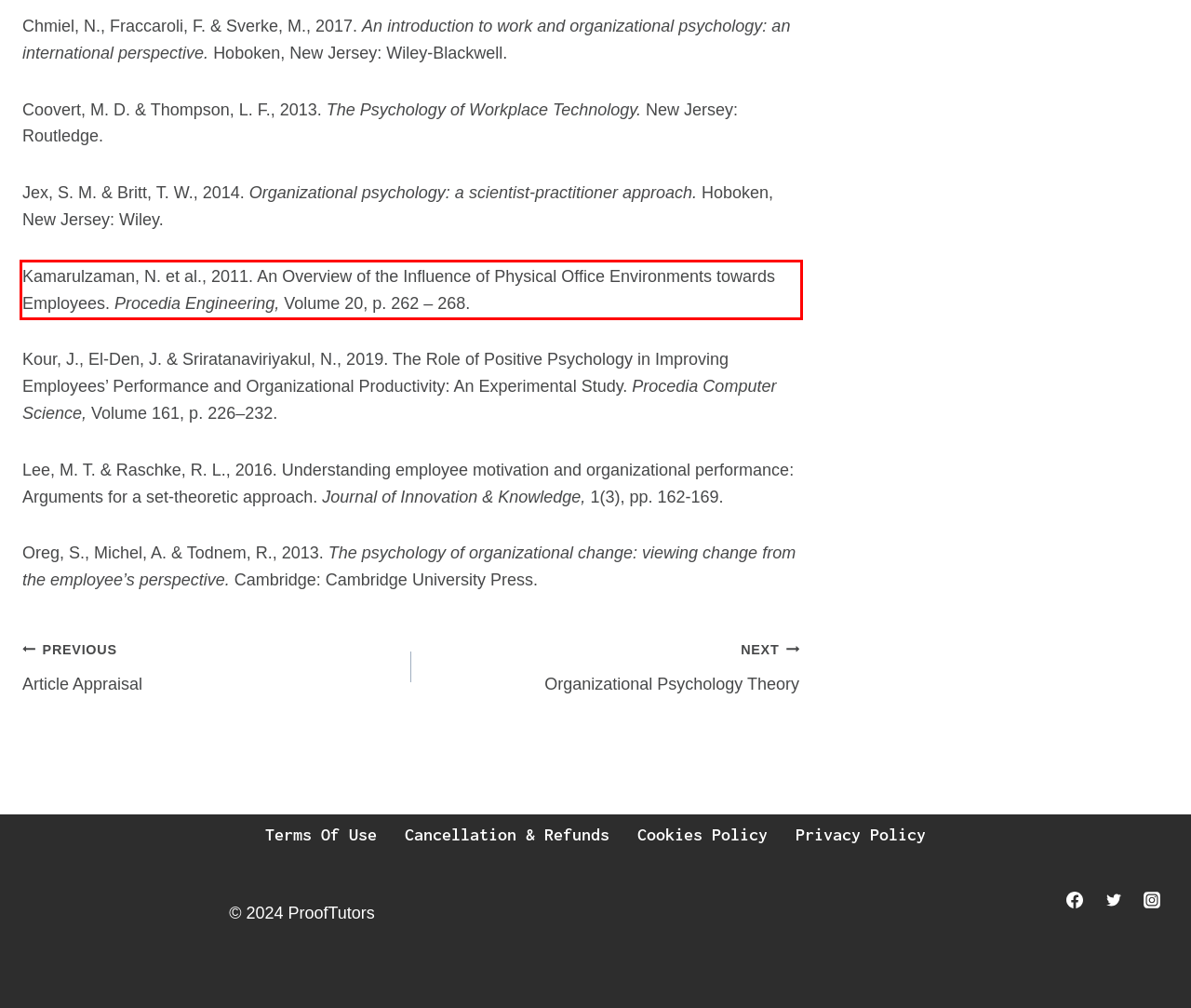Within the provided webpage screenshot, find the red rectangle bounding box and perform OCR to obtain the text content.

Kamarulzaman, N. et al., 2011. An Overview of the Influence of Physical Office Environments towards Employees. Procedia Engineering, Volume 20, p. 262 – 268.